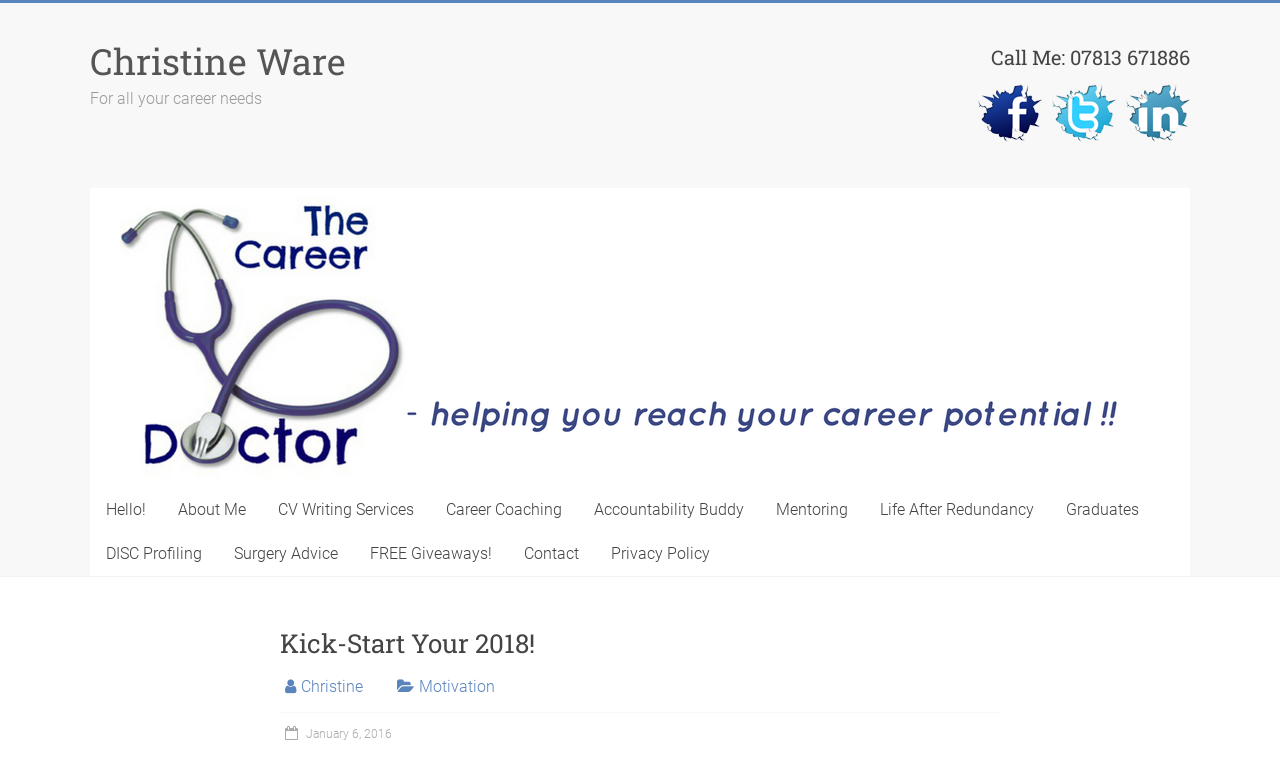Using the information in the image, give a detailed answer to the following question: What is the phone number to call Christine?

The phone number to call Christine can be found in the heading element in the complementary section of the page, which reads 'Call Me: 07813 671886'.